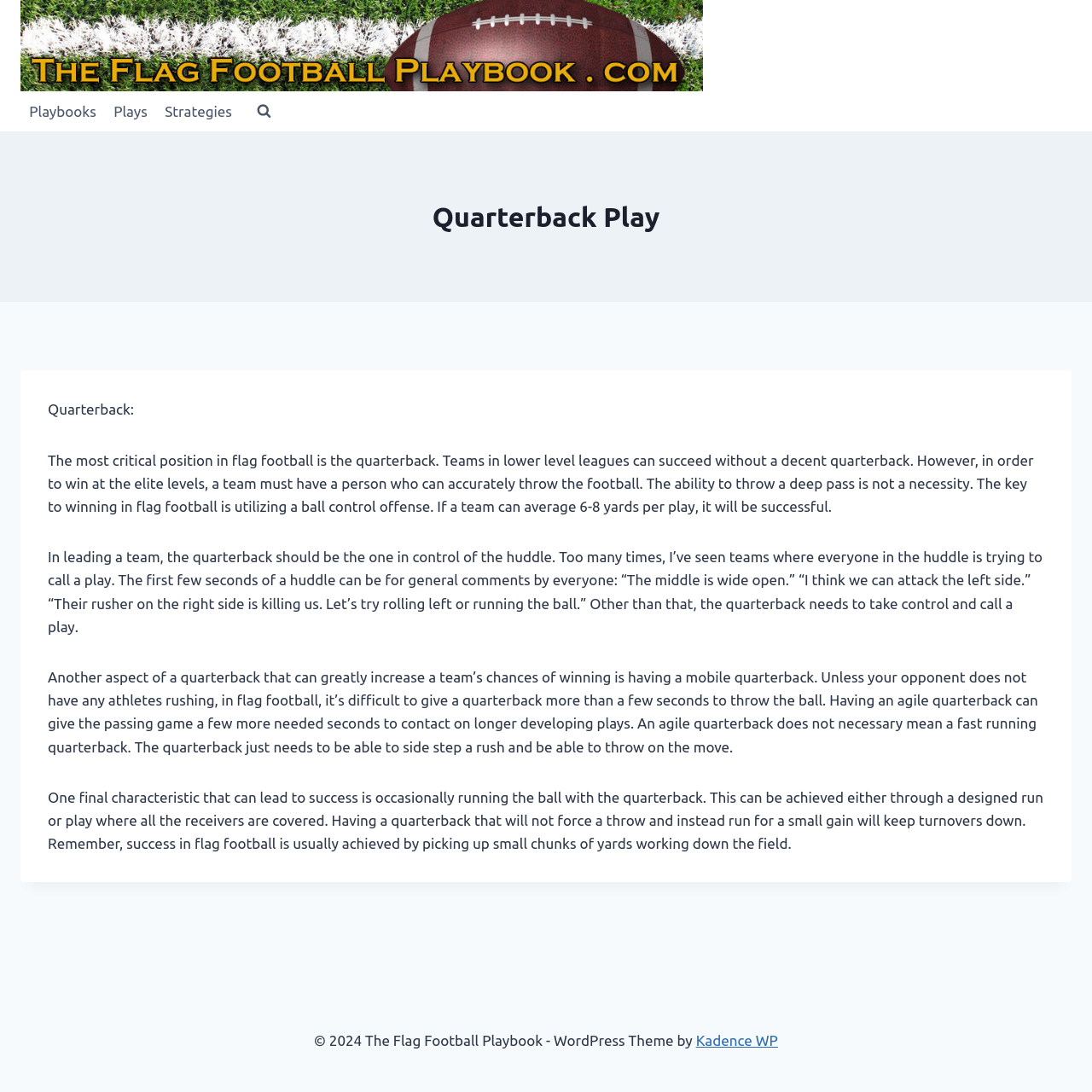Generate a comprehensive description of the webpage content.

The webpage is about quarterback play in flag football, with a focus on the importance of the quarterback position and key characteristics for success. At the top left of the page, there is a link to "The Flag Football Playbook" accompanied by an image. Below this, there is a primary navigation menu with links to "Playbooks", "Plays", and "Strategies". 

To the right of the navigation menu, there is a button to view a search form. Above the main content area, there is a header with the title "Quarterback Play". The main content area is divided into an article with four paragraphs of text. The first paragraph explains the importance of the quarterback position in flag football, highlighting the need for a quarterback who can accurately throw the football and utilize a ball control offense. 

The second paragraph discusses the quarterback's role in leading the team, emphasizing the need for the quarterback to take control of the huddle and call plays. The third paragraph highlights the benefits of having a mobile quarterback who can side step a rush and throw on the move. The final paragraph discusses the importance of occasionally running the ball with the quarterback to keep turnovers down and achieve success in flag football.

At the bottom of the page, there is a footer with a copyright notice and a link to the WordPress theme provider, Kadence WP.